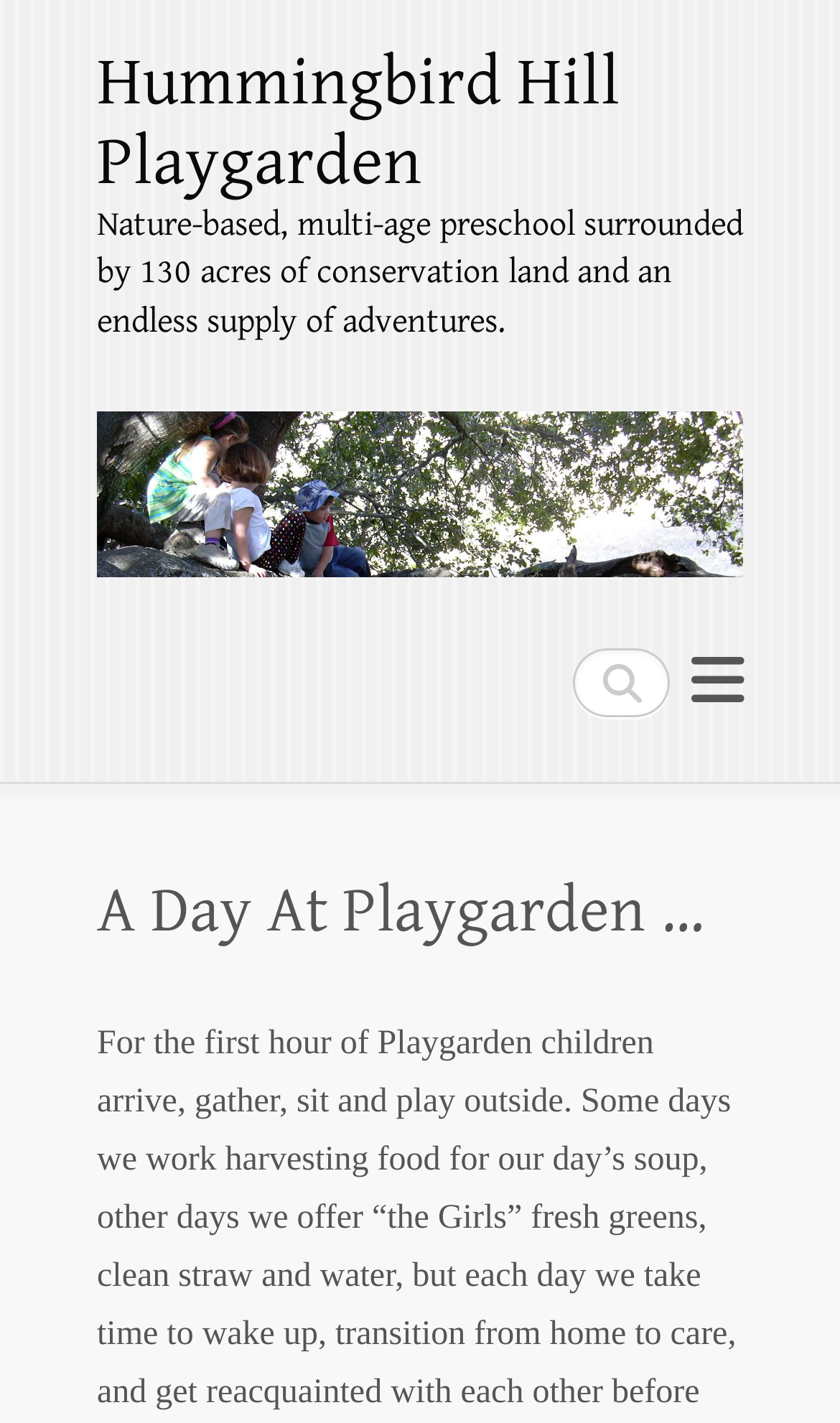Locate the bounding box of the UI element based on this description: "I accept". Provide four float numbers between 0 and 1 as [left, top, right, bottom].

None